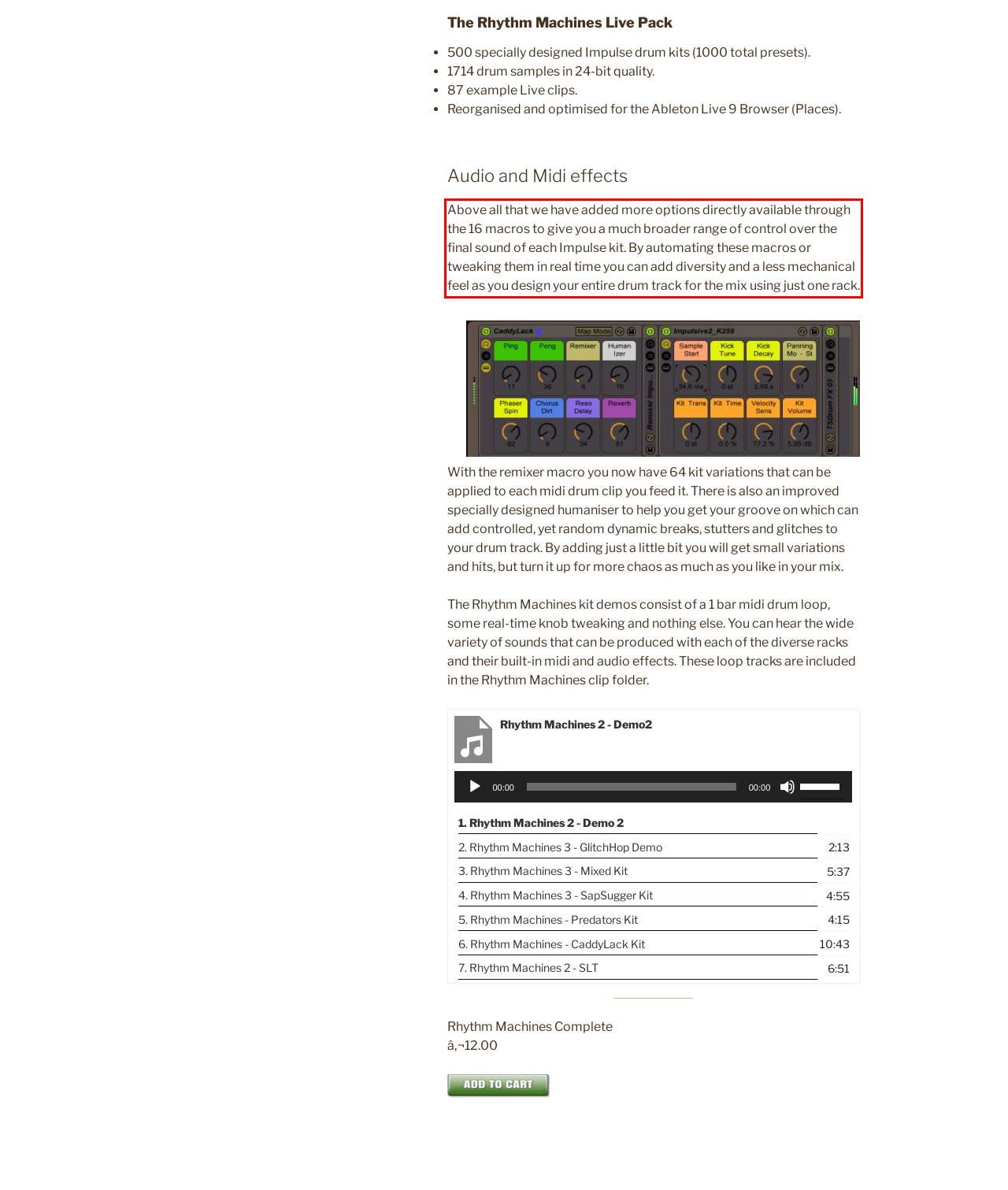You have a webpage screenshot with a red rectangle surrounding a UI element. Extract the text content from within this red bounding box.

Above all that we have added more options directly available through the 16 macros to give you a much broader range of control over the final sound of each Impulse kit. By automating these macros or tweaking them in real time you can add diversity and a less mechanical feel as you design your entire drum track for the mix using just one rack.